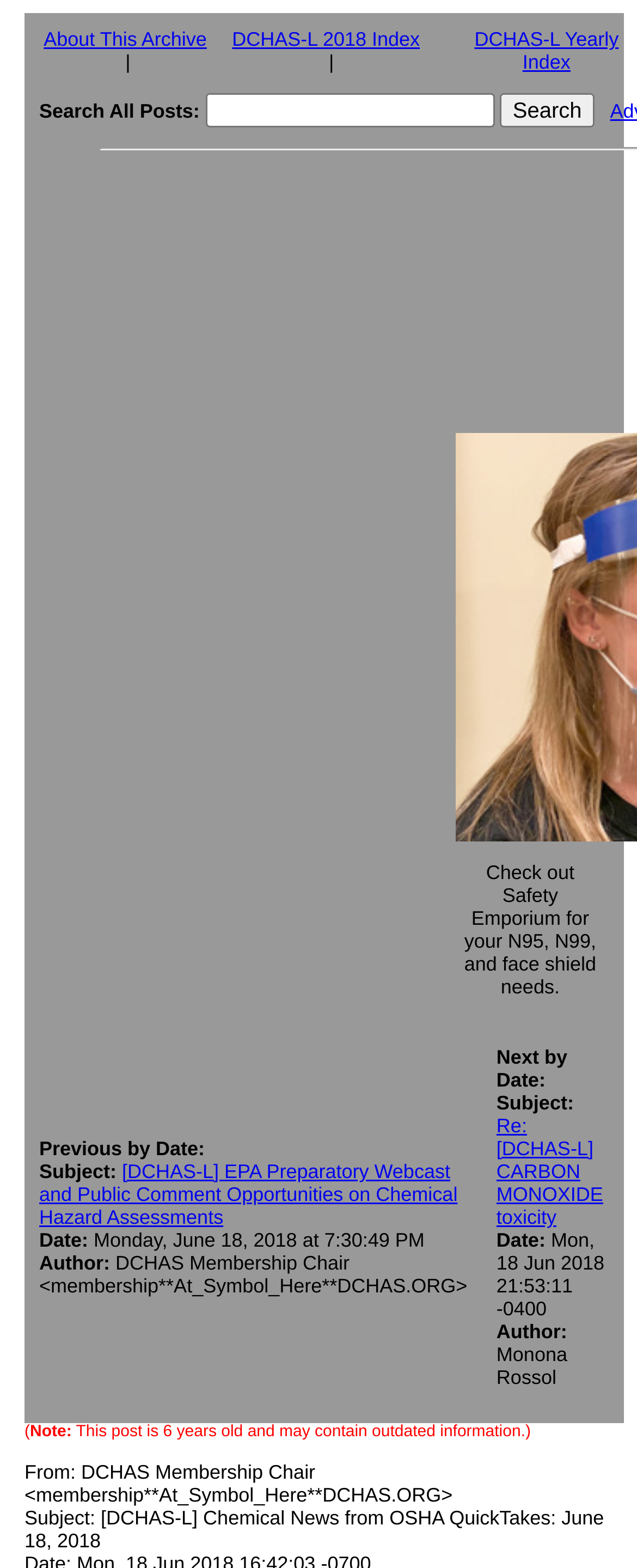Identify the coordinates of the bounding box for the element described below: "About This Archive". Return the coordinates as four float numbers between 0 and 1: [left, top, right, bottom].

[0.069, 0.018, 0.325, 0.032]